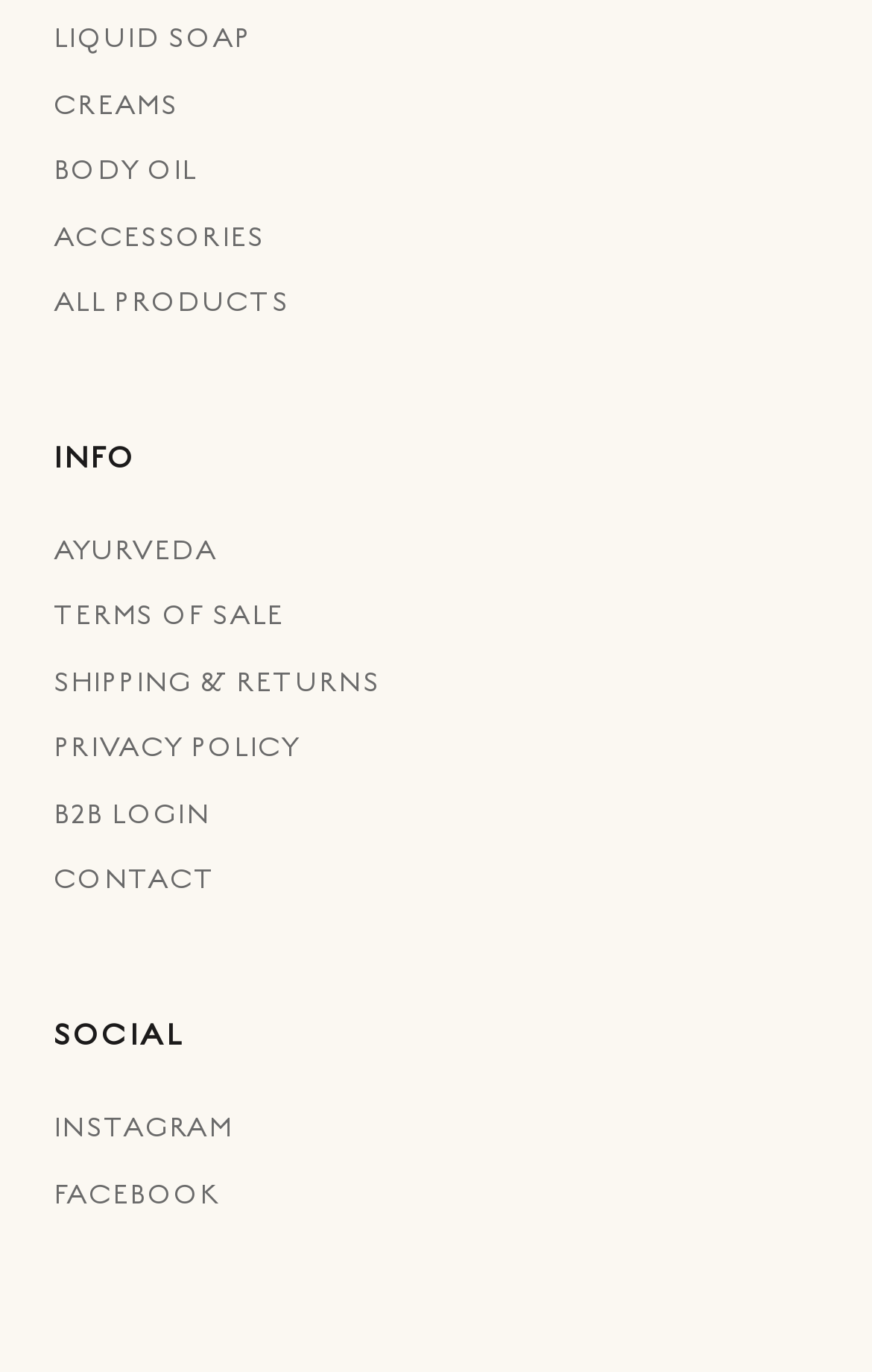Provide a one-word or short-phrase response to the question:
What is the last link in the 'INFO' section?

CONTACT